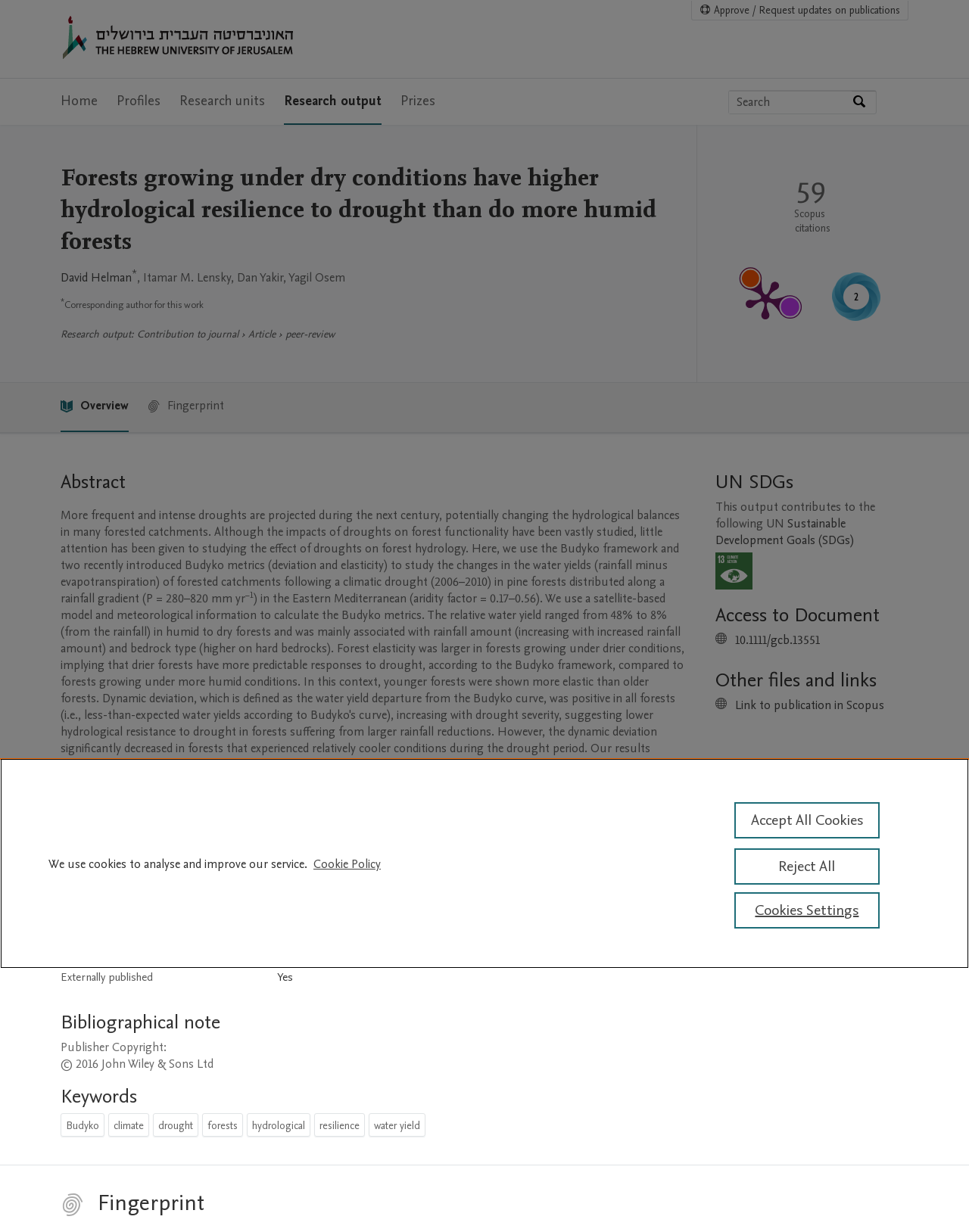Locate the bounding box coordinates of the element that should be clicked to fulfill the instruction: "Search for publications by David Helman".

[0.062, 0.219, 0.136, 0.232]